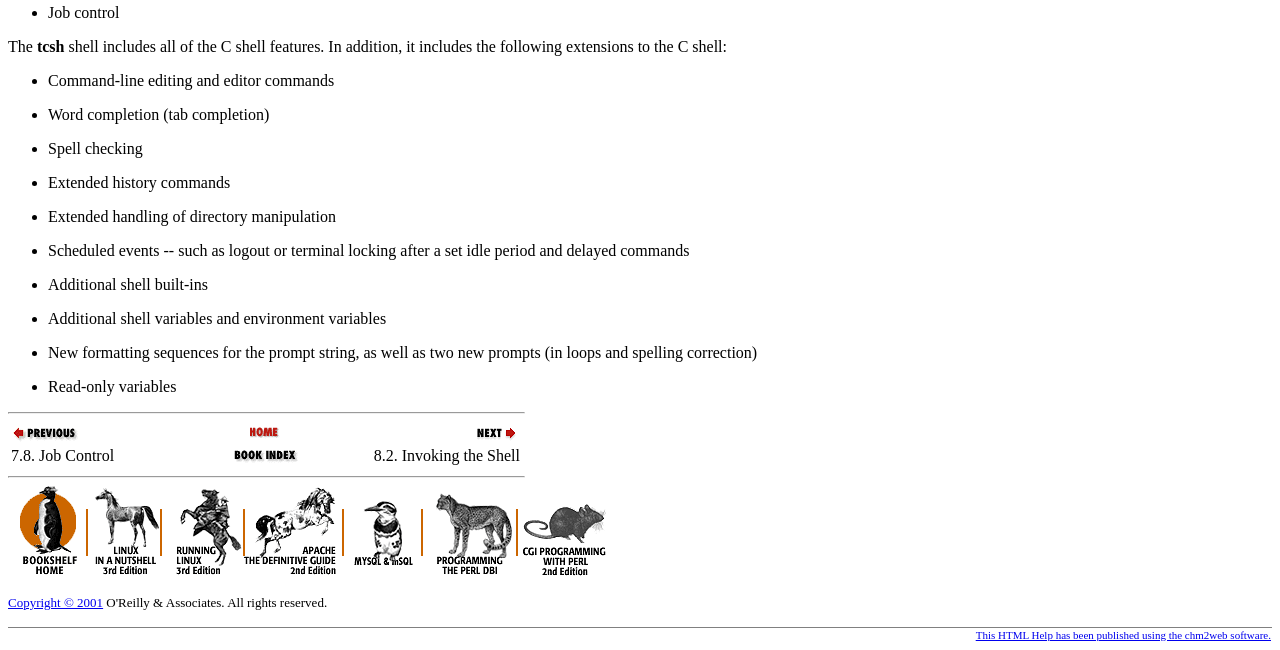What is the purpose of the 'Previous' link?
Carefully analyze the image and provide a thorough answer to the question.

The 'Previous' link is part of a navigation menu that allows the user to navigate to the previous page, likely in a sequence of pages related to the tcsh shell.